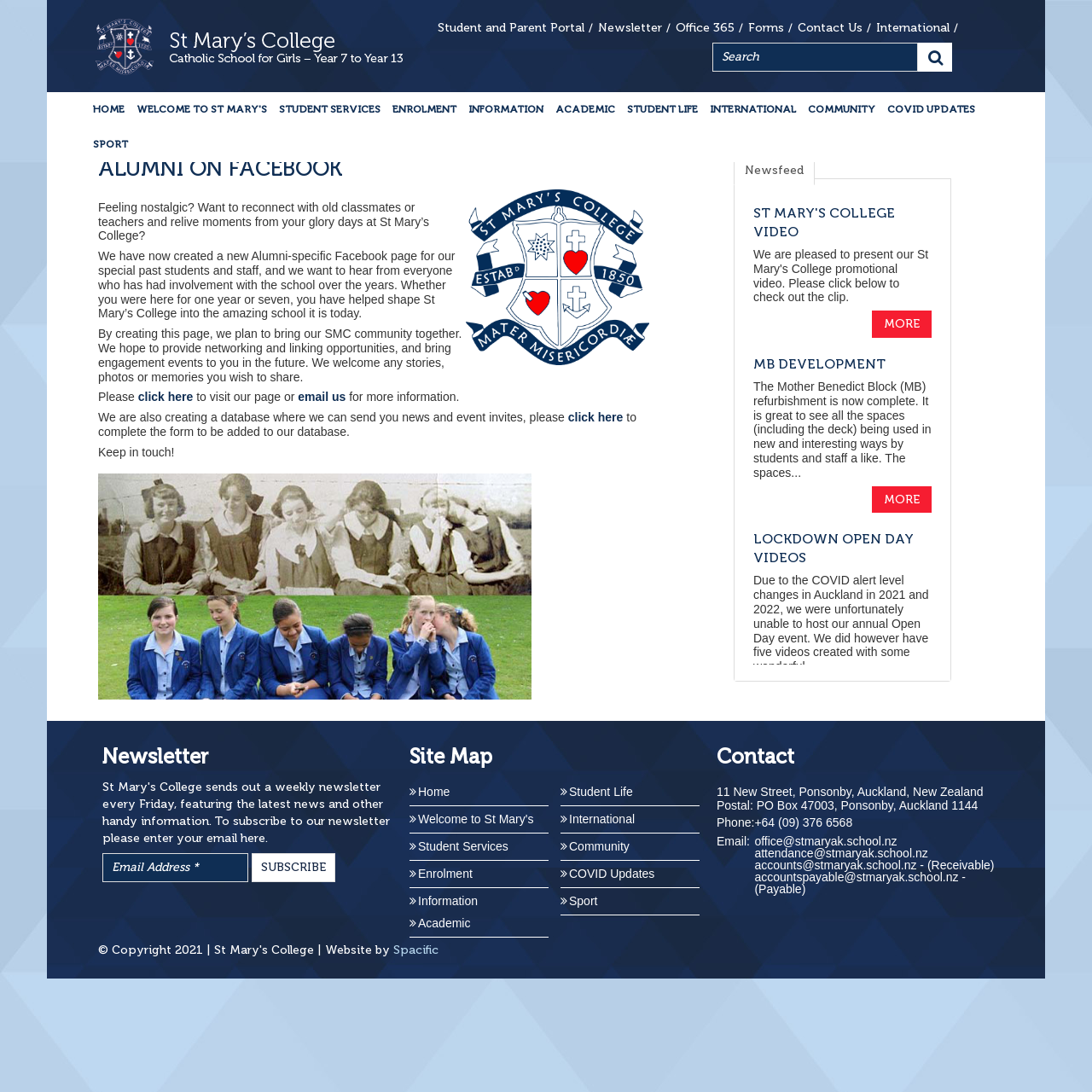Locate the bounding box coordinates of the clickable area needed to fulfill the instruction: "view iPhone 14 production image".

None